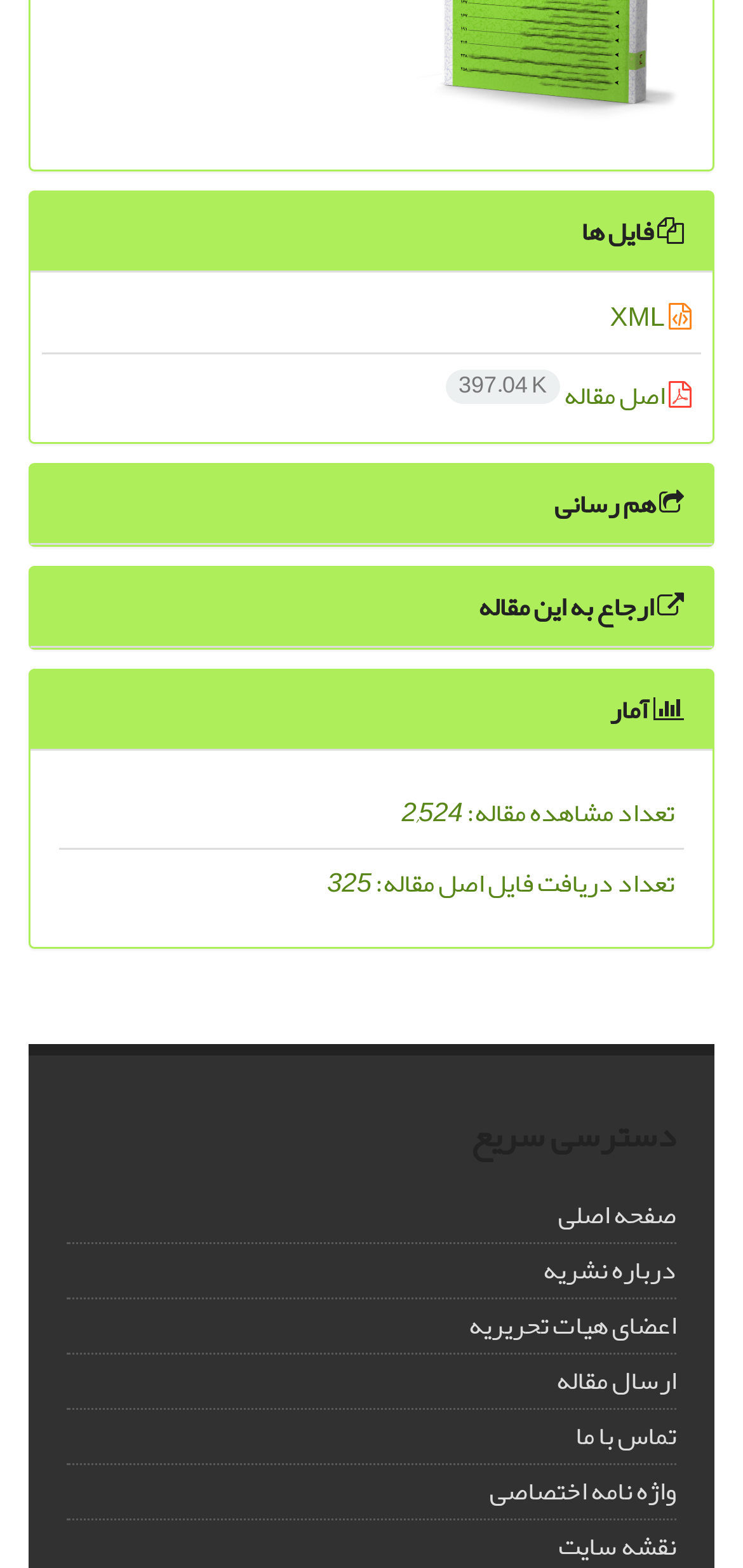Please find the bounding box for the UI component described as follows: "درباره نشریه".

[0.731, 0.794, 0.91, 0.827]